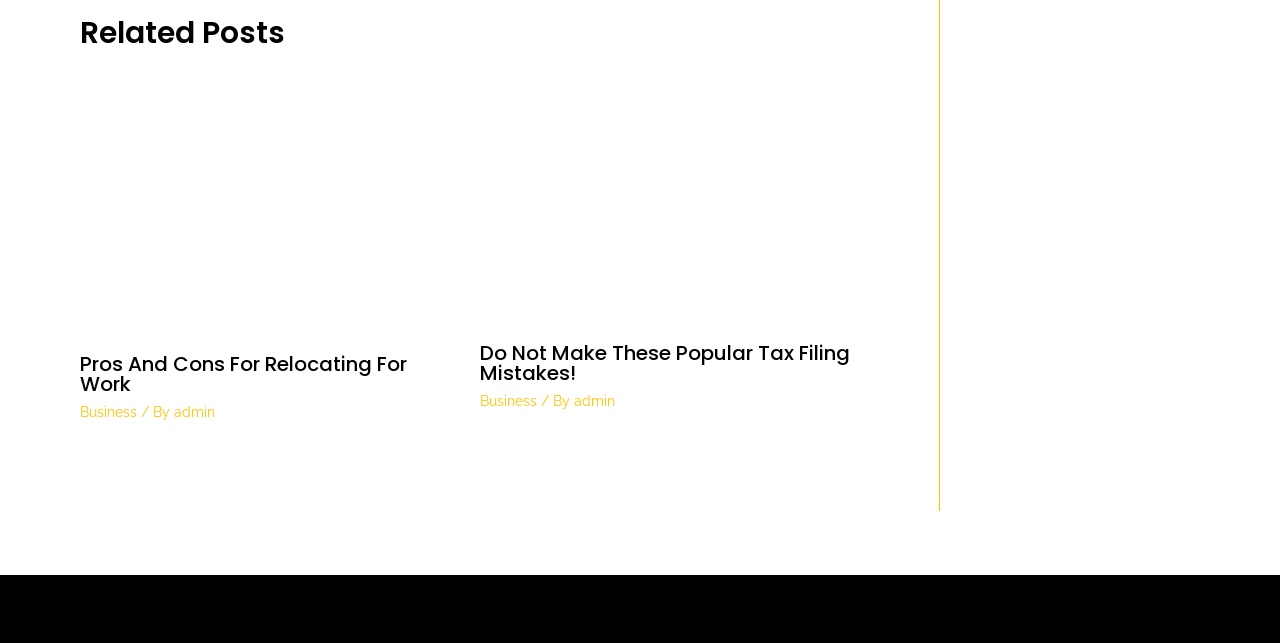Please predict the bounding box coordinates of the element's region where a click is necessary to complete the following instruction: "View the image of Do Not Make These Popular Tax Filing Mistakes!". The coordinates should be represented by four float numbers between 0 and 1, i.e., [left, top, right, bottom].

[0.375, 0.12, 0.667, 0.509]